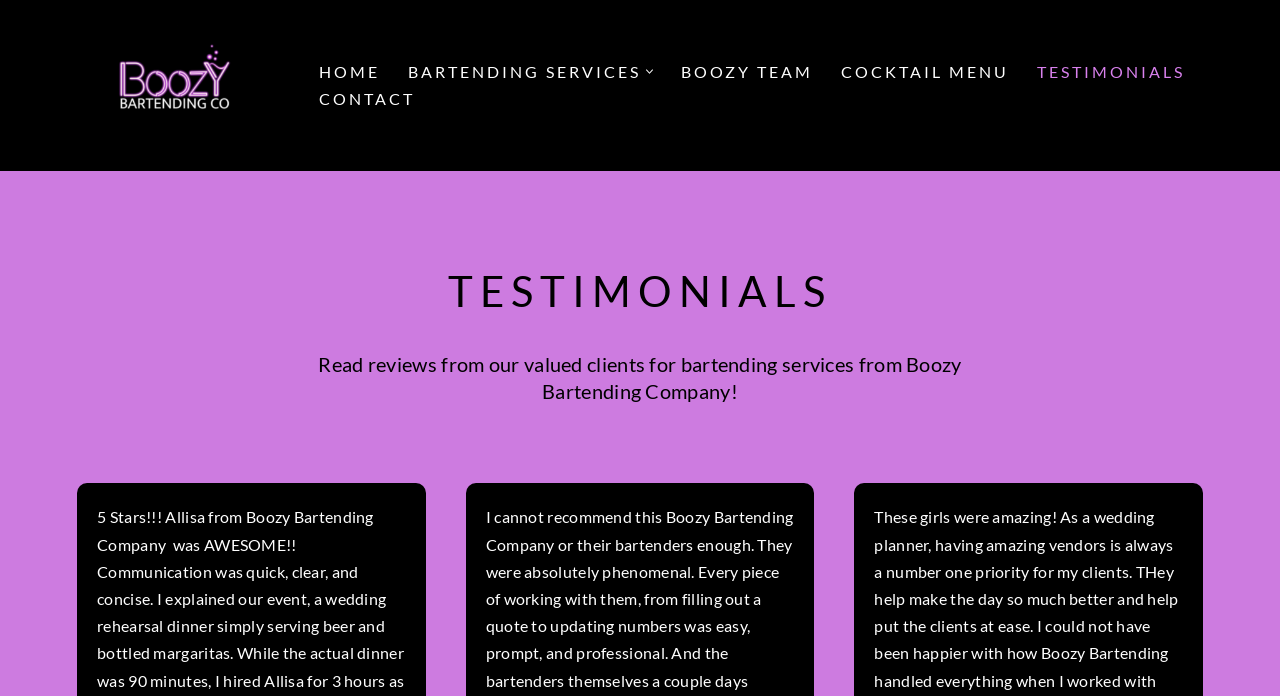Please identify the bounding box coordinates of the region to click in order to complete the task: "contact us". The coordinates must be four float numbers between 0 and 1, specified as [left, top, right, bottom].

[0.249, 0.123, 0.324, 0.162]